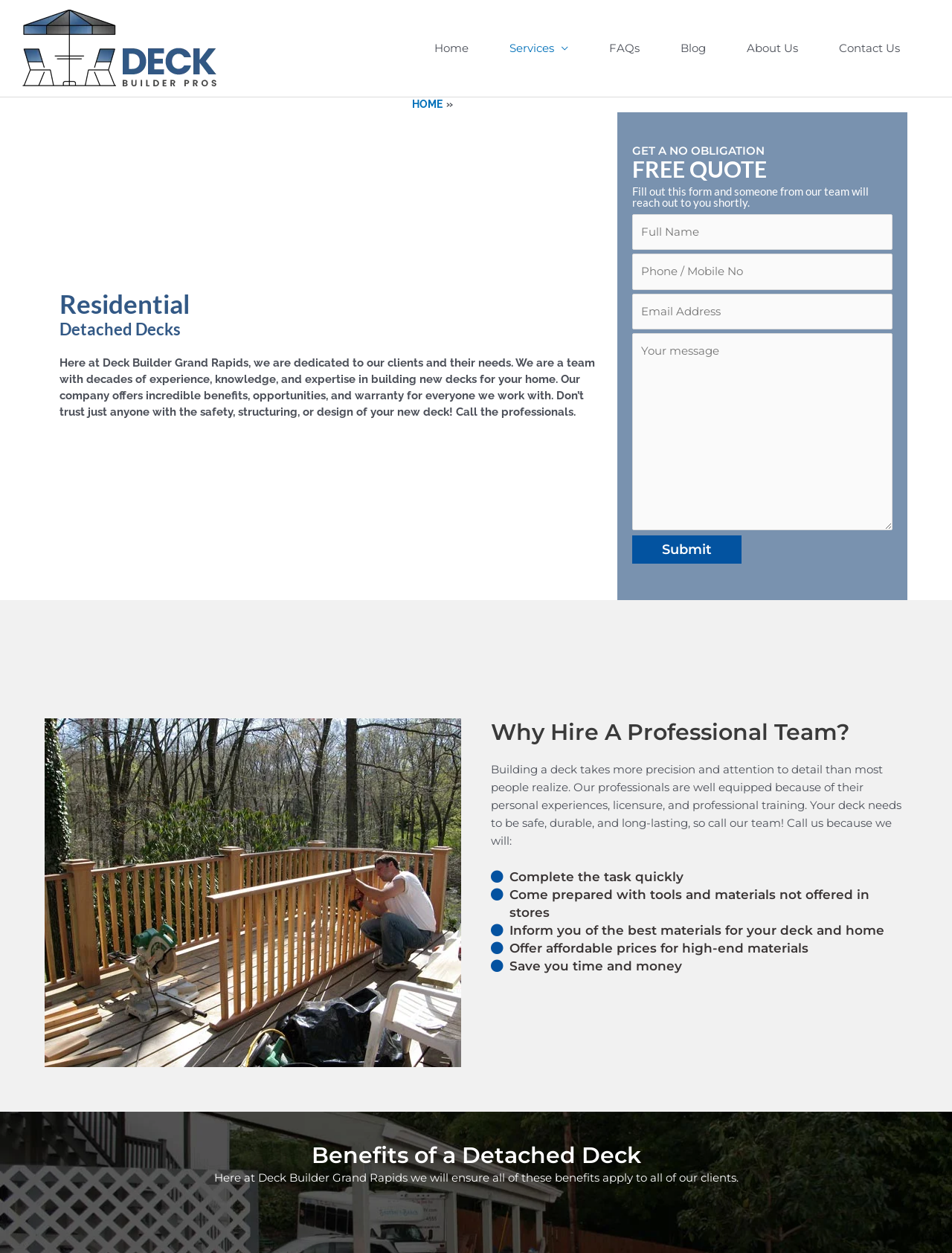Answer the question below in one word or phrase:
How can I get a quote?

Fill out the contact form